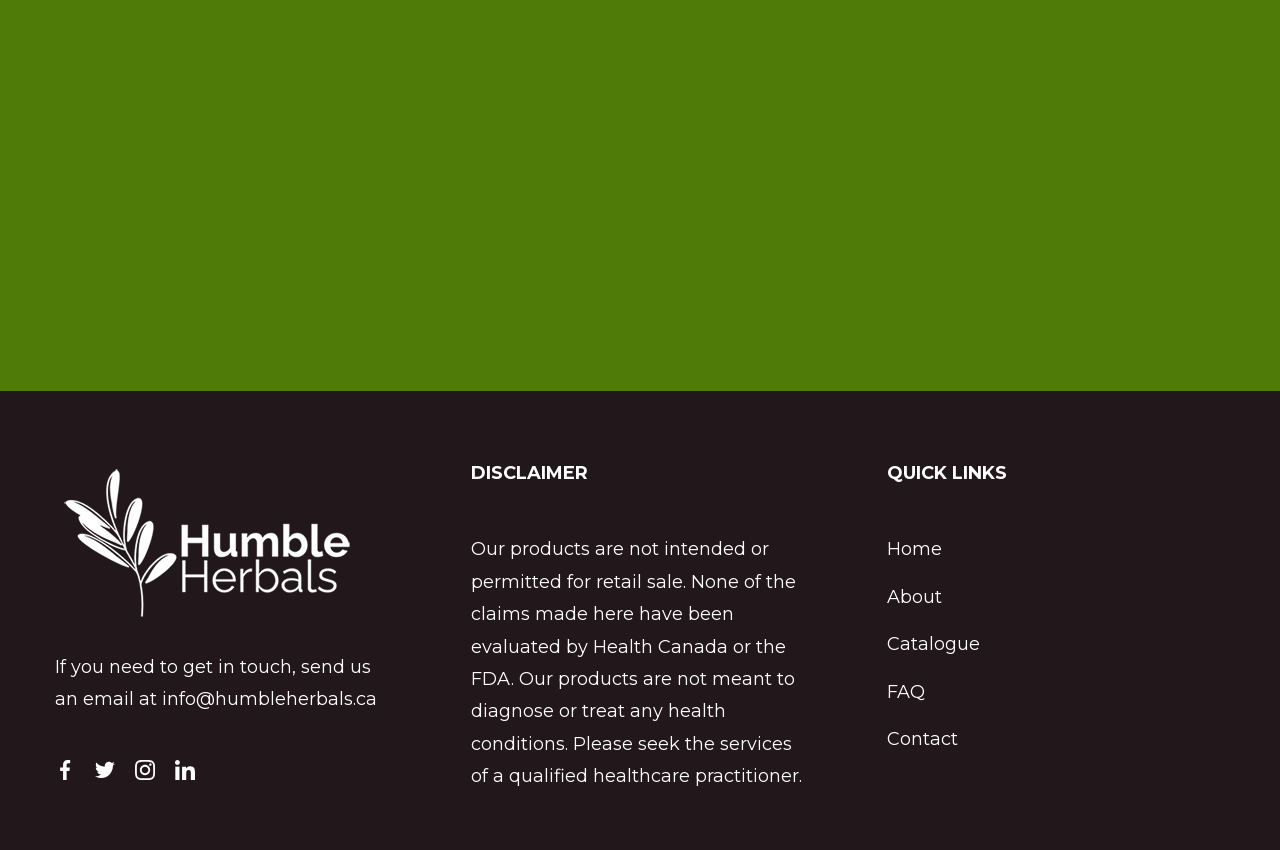Provide a single word or phrase answer to the question: 
How many social media links are there?

4